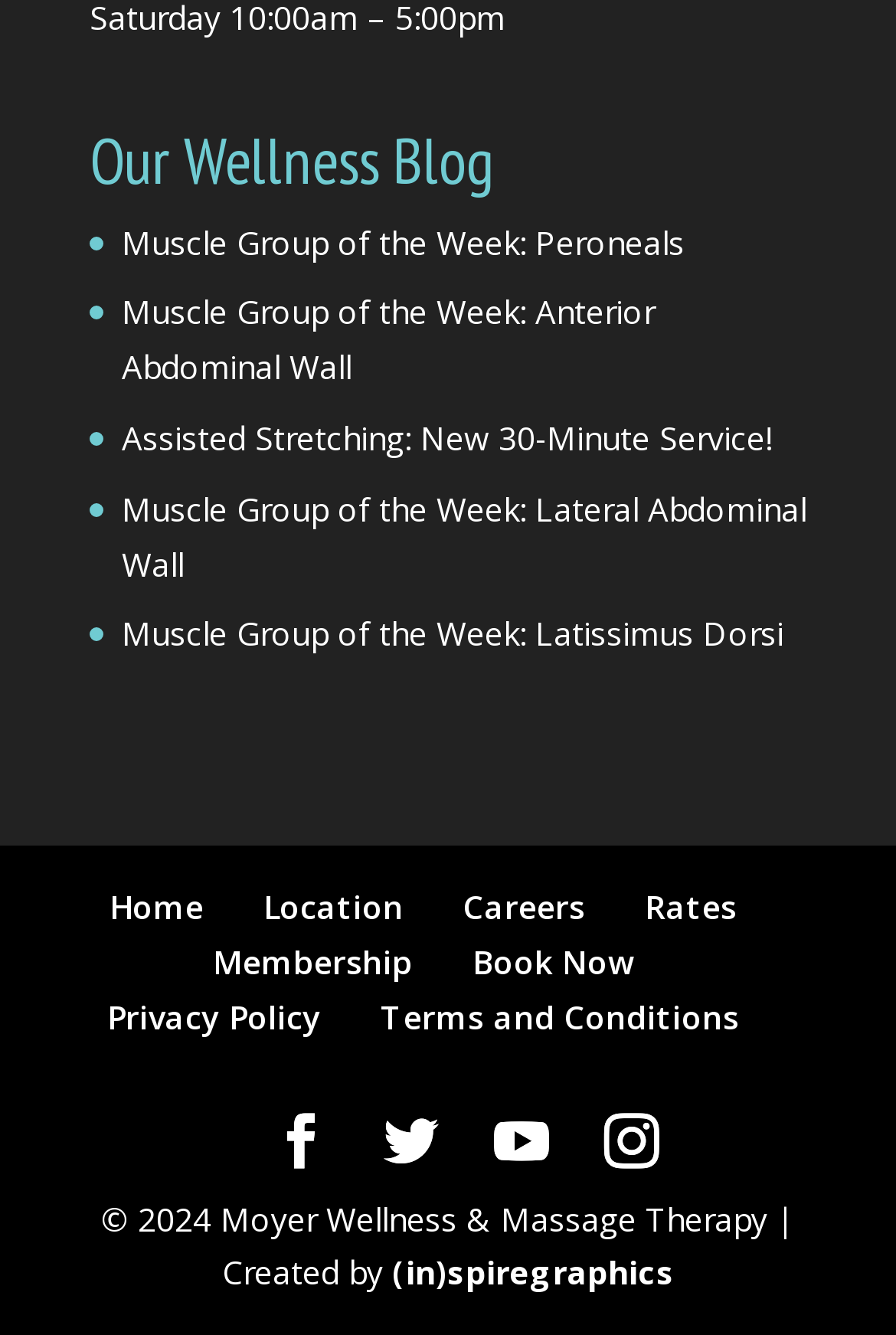Could you highlight the region that needs to be clicked to execute the instruction: "Check the rates and prices"?

[0.719, 0.663, 0.822, 0.696]